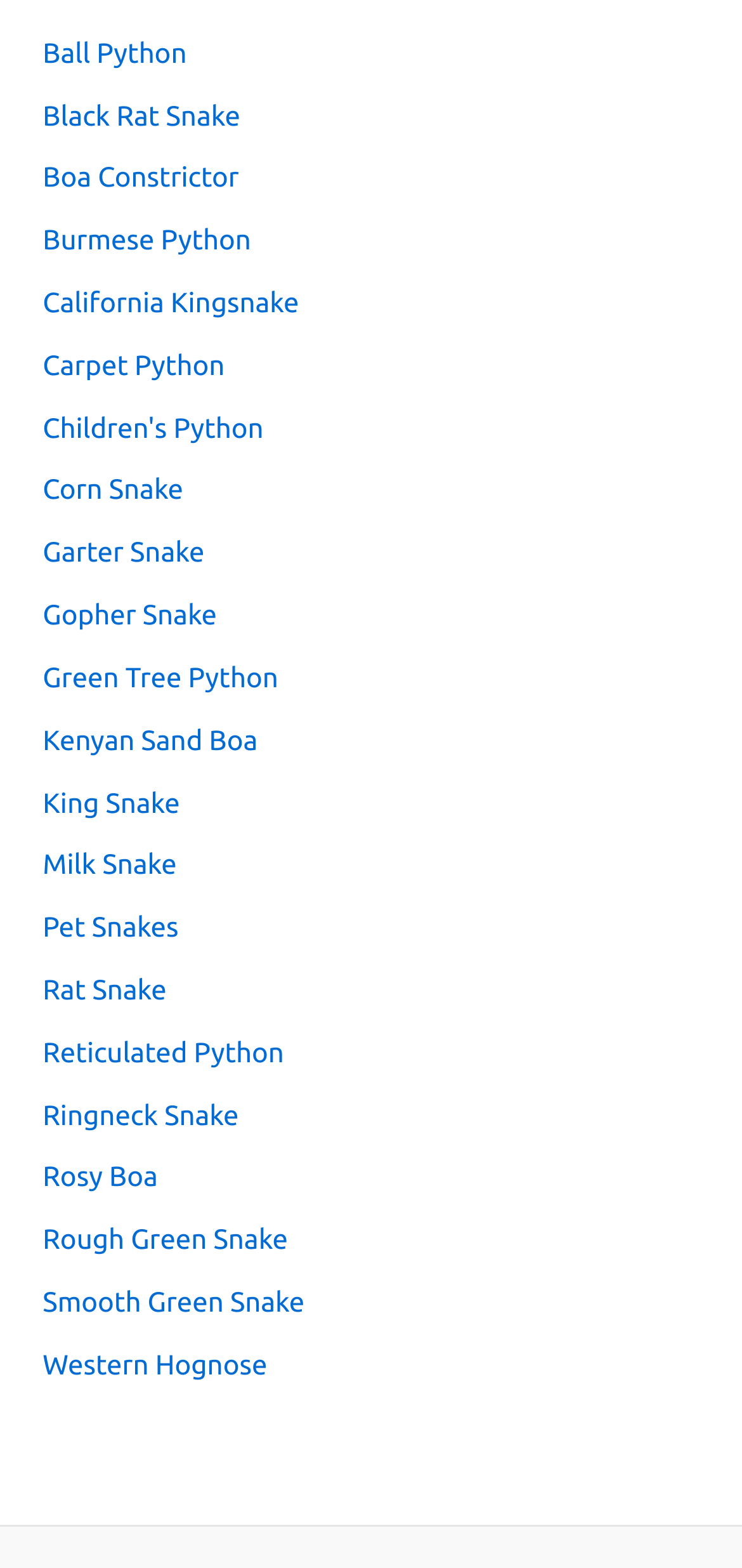Determine the bounding box coordinates of the element's region needed to click to follow the instruction: "explore Pet Snakes". Provide these coordinates as four float numbers between 0 and 1, formatted as [left, top, right, bottom].

[0.058, 0.581, 0.241, 0.601]